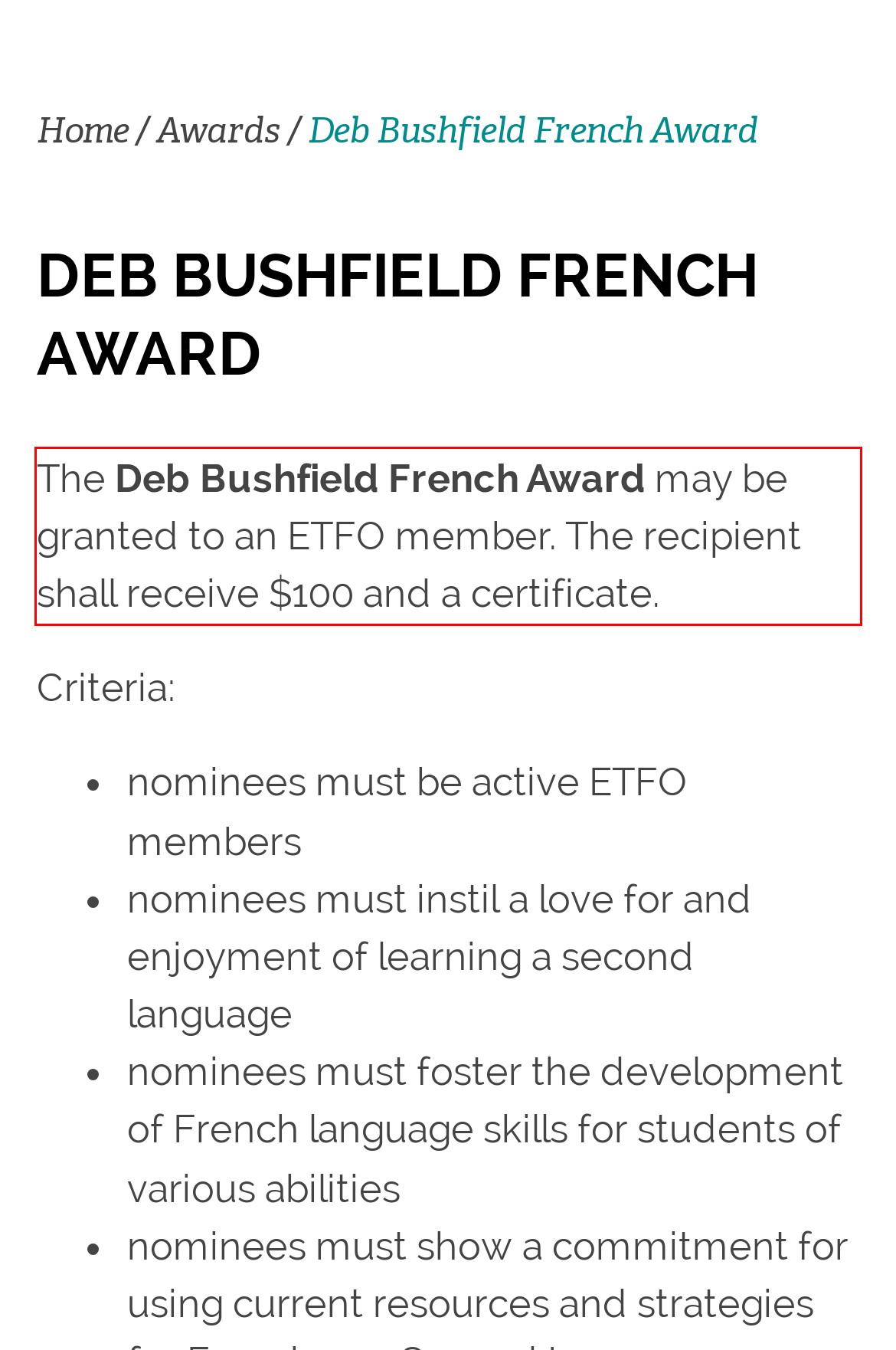You have a screenshot with a red rectangle around a UI element. Recognize and extract the text within this red bounding box using OCR.

The Deb Bushfield French Award may be granted to an ETFO member. The recipient shall receive $100 and a certificate.